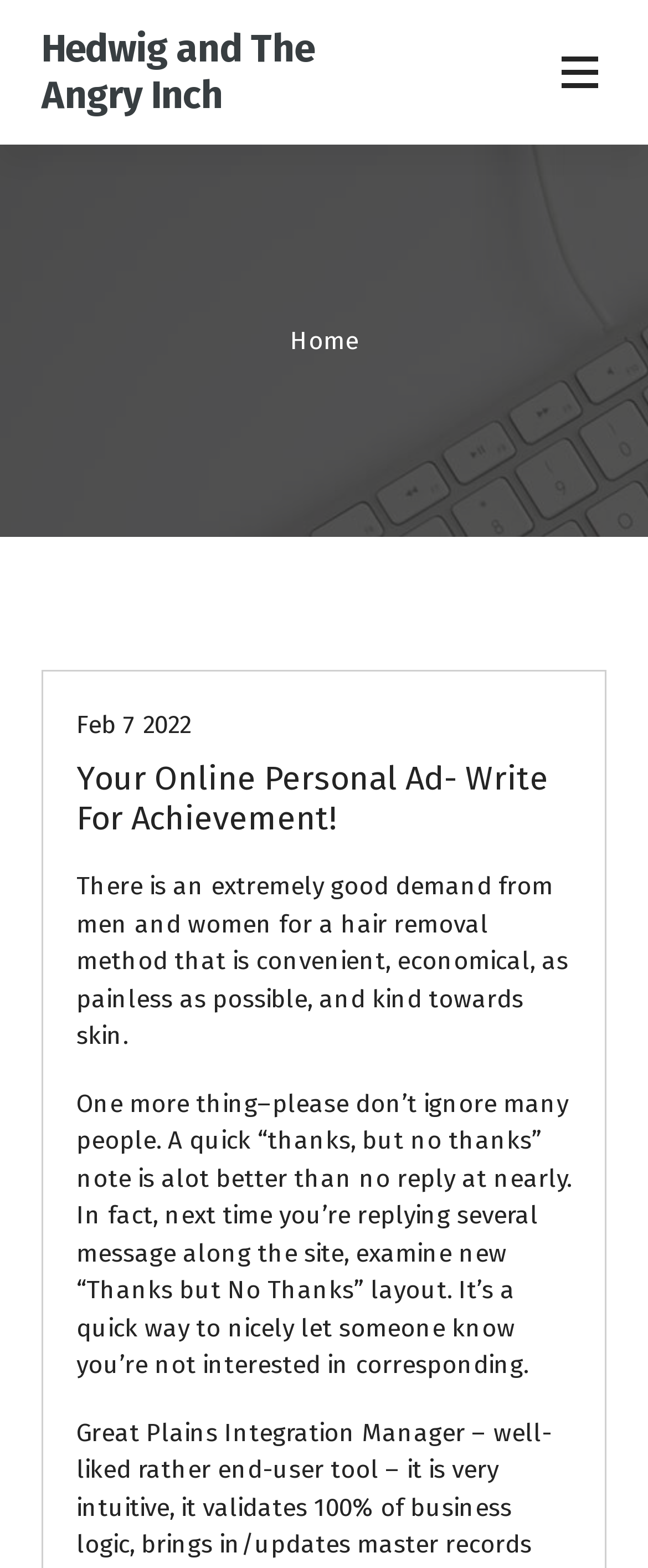Identify the bounding box for the UI element that is described as follows: "Miscellaneous".

[0.118, 0.417, 0.374, 0.438]